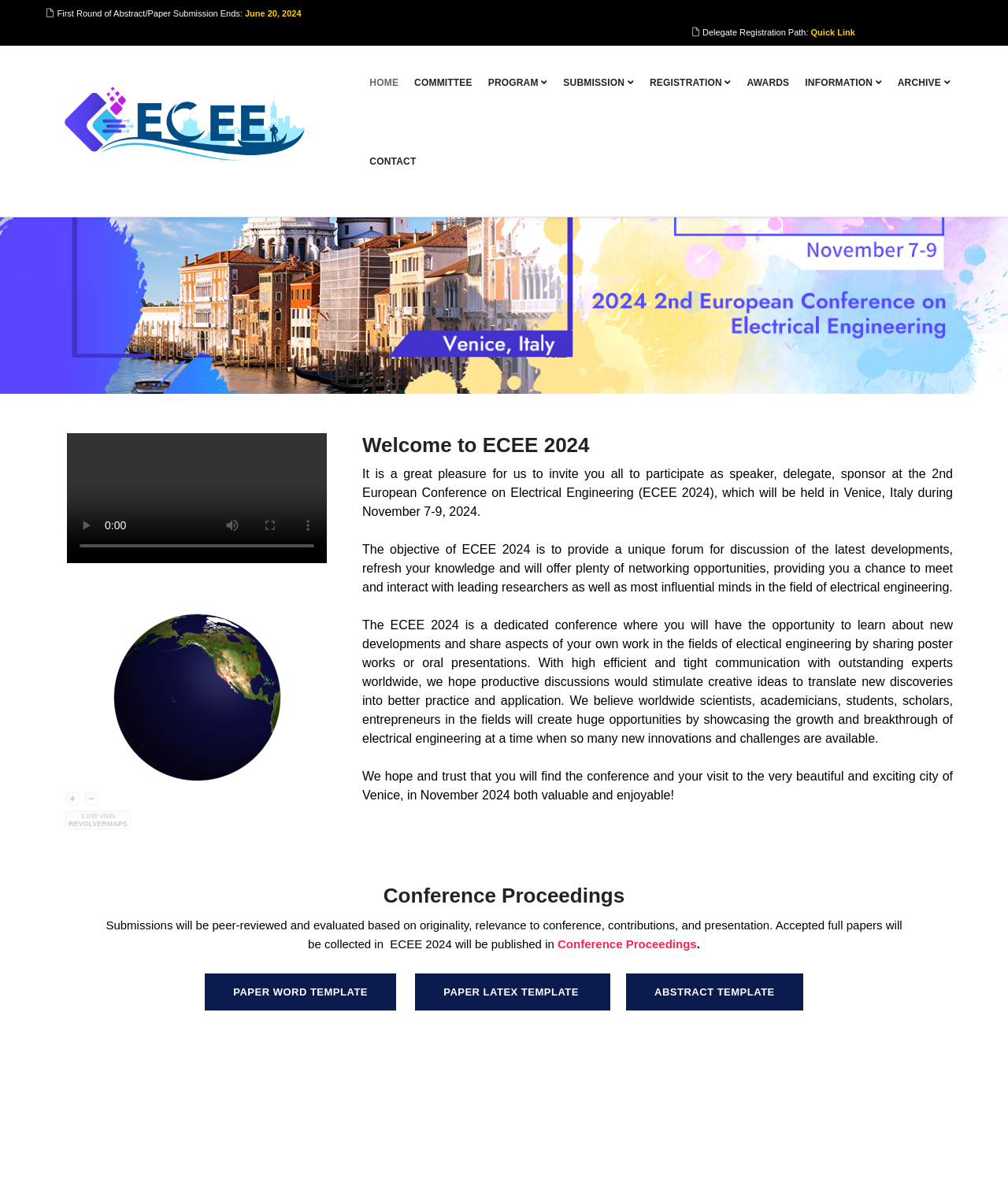What is the theme of the conference?
Please provide a detailed and thorough answer to the question.

The theme of the conference can be inferred from the title of the conference, 'European Conference on Electrical Engineering', and the content of the webpage, which discusses topics related to electrical engineering.